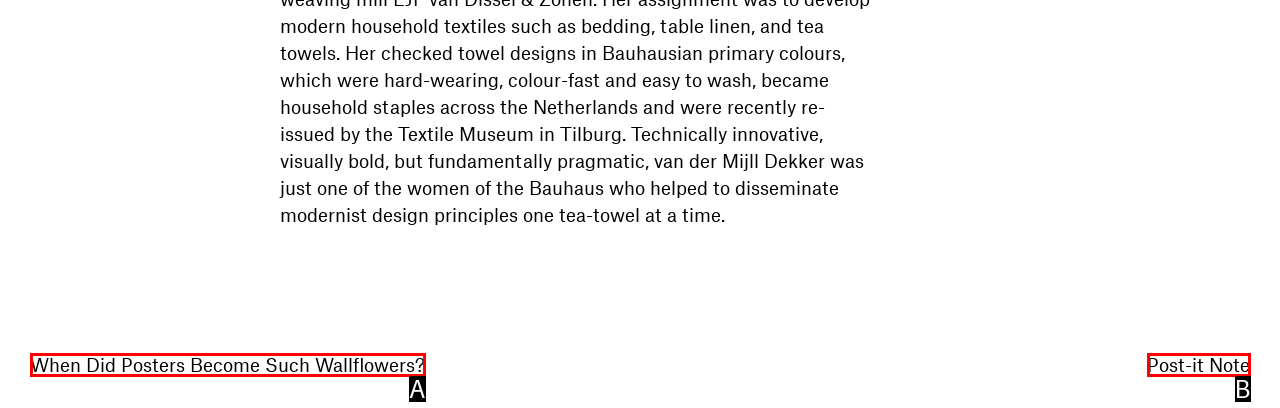Determine the HTML element that aligns with the description: Post-it Note
Answer by stating the letter of the appropriate option from the available choices.

B